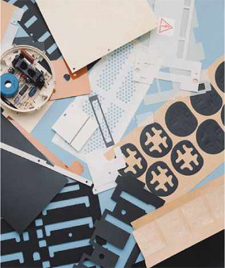What is Orion's role in the industry?
Could you please answer the question thoroughly and with as much detail as possible?

The caption states that the products highlight Orion's commitment to providing high-quality solutions for insulating applications, emphasizing their expertise and leadership in the manufacture of electronic insulation technology. This suggests that Orion is a leader in the industry of electronic insulation technology.